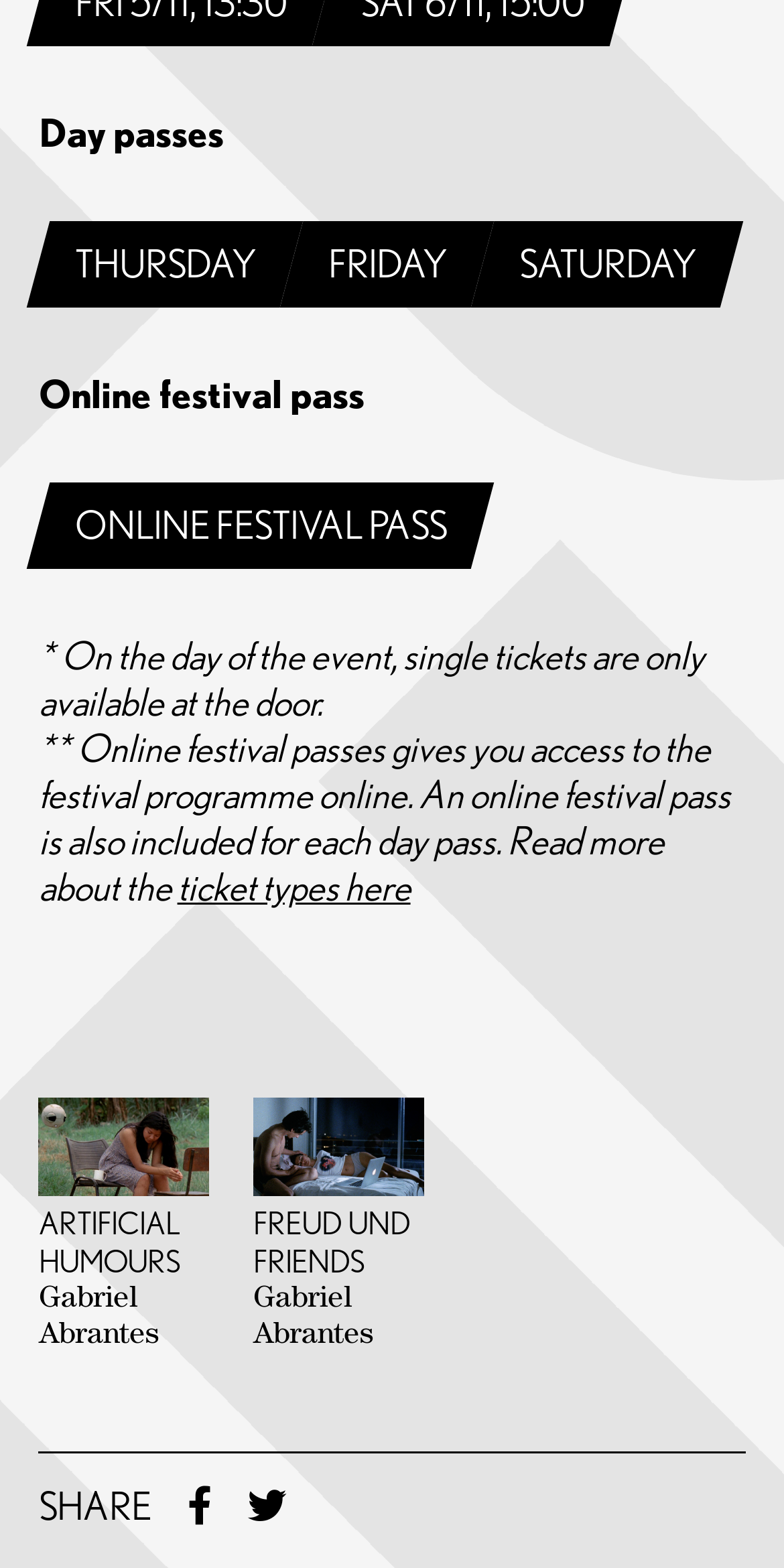Locate the bounding box coordinates of the element's region that should be clicked to carry out the following instruction: "Buy an online festival pass". The coordinates need to be four float numbers between 0 and 1, i.e., [left, top, right, bottom].

[0.049, 0.308, 0.616, 0.363]